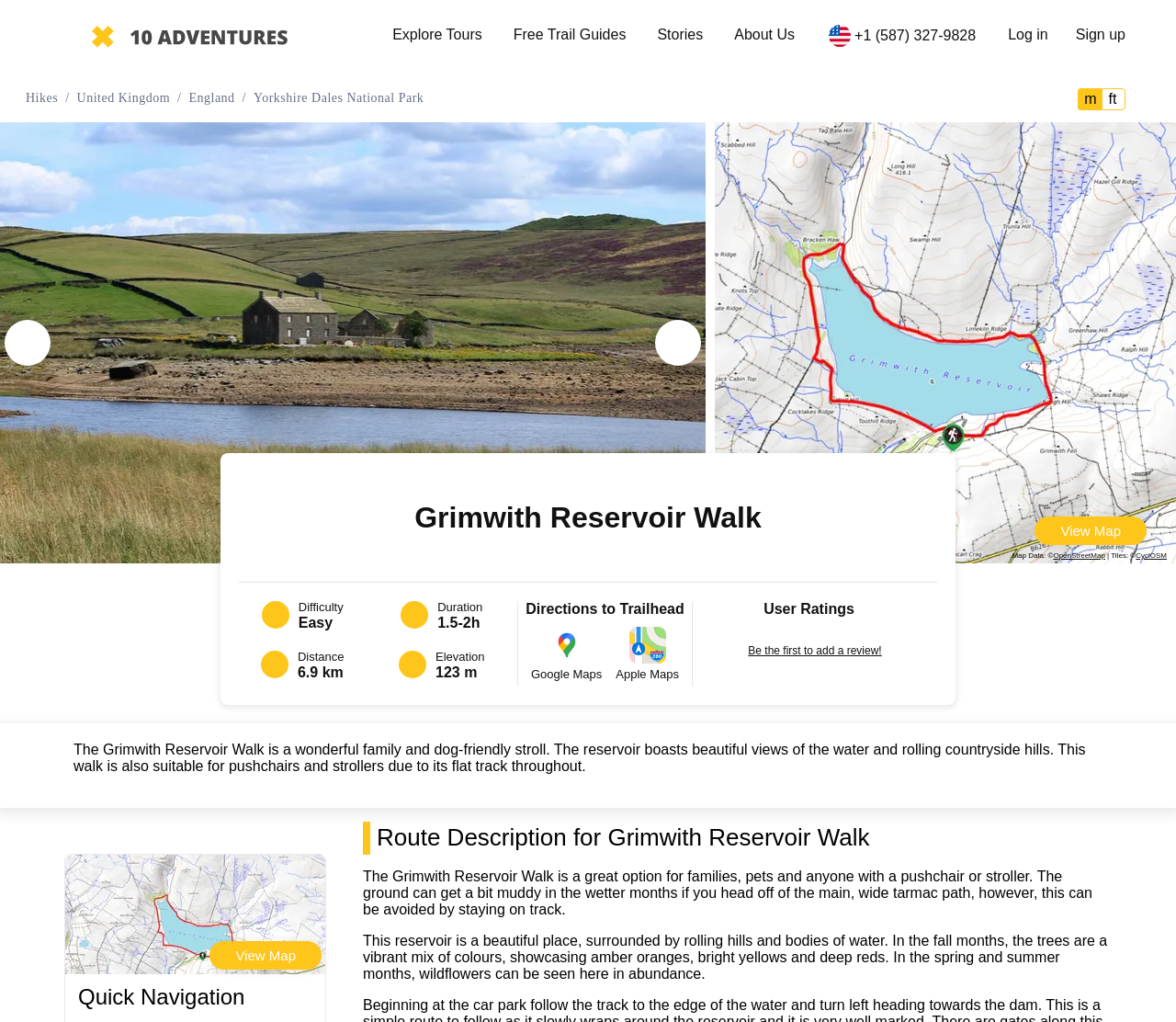What type of walk is the Grimwith Reservoir Walk suitable for?
Please describe in detail the information shown in the image to answer the question.

The type of walk that the Grimwith Reservoir Walk is suitable for can be found in the webpage by looking at the section that describes the walk, where it says 'The Grimwith Reservoir Walk is a wonderful family and dog-friendly stroll'.